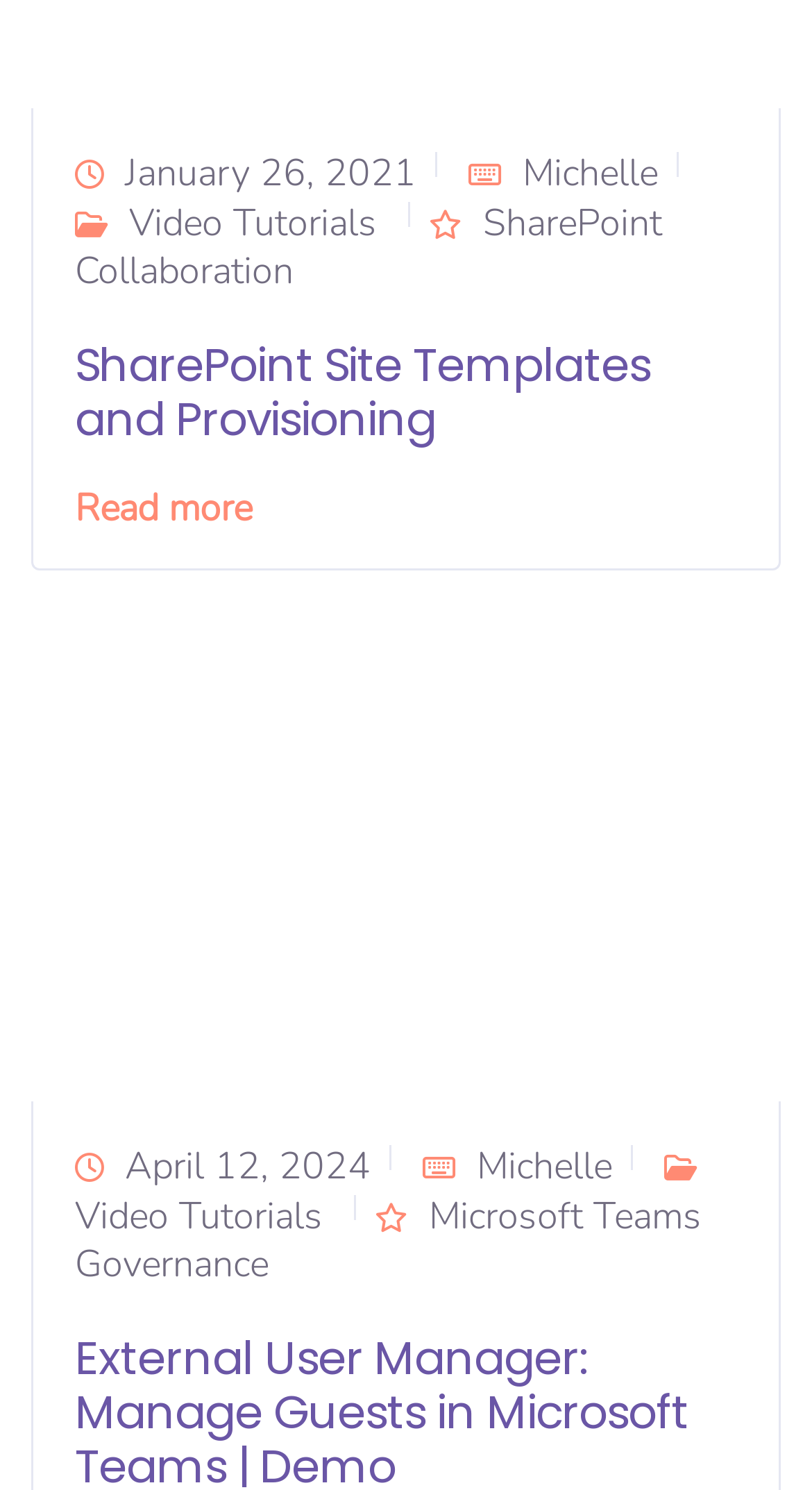Look at the image and give a detailed response to the following question: What type of content is available on this webpage?

I found two links with the text 'Video Tutorials' on the webpage, one with bounding box coordinates [0.159, 0.132, 0.464, 0.166] and another with bounding box coordinates [0.092, 0.799, 0.397, 0.832]. This suggests that the webpage provides video tutorials on SharePoint-related topics.